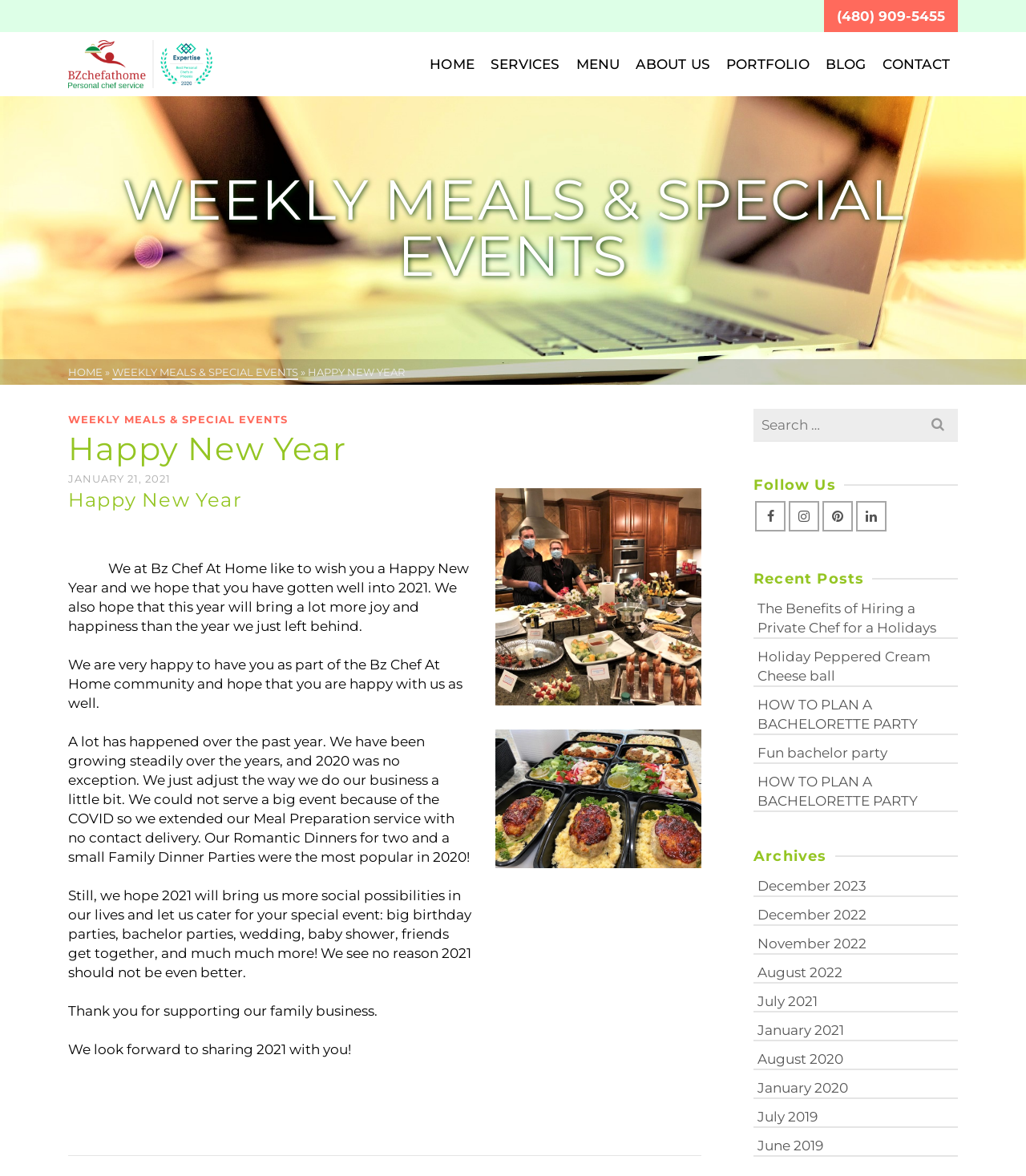Determine the bounding box coordinates of the element's region needed to click to follow the instruction: "Go to the home page". Provide these coordinates as four float numbers between 0 and 1, formatted as [left, top, right, bottom].

[0.411, 0.04, 0.47, 0.07]